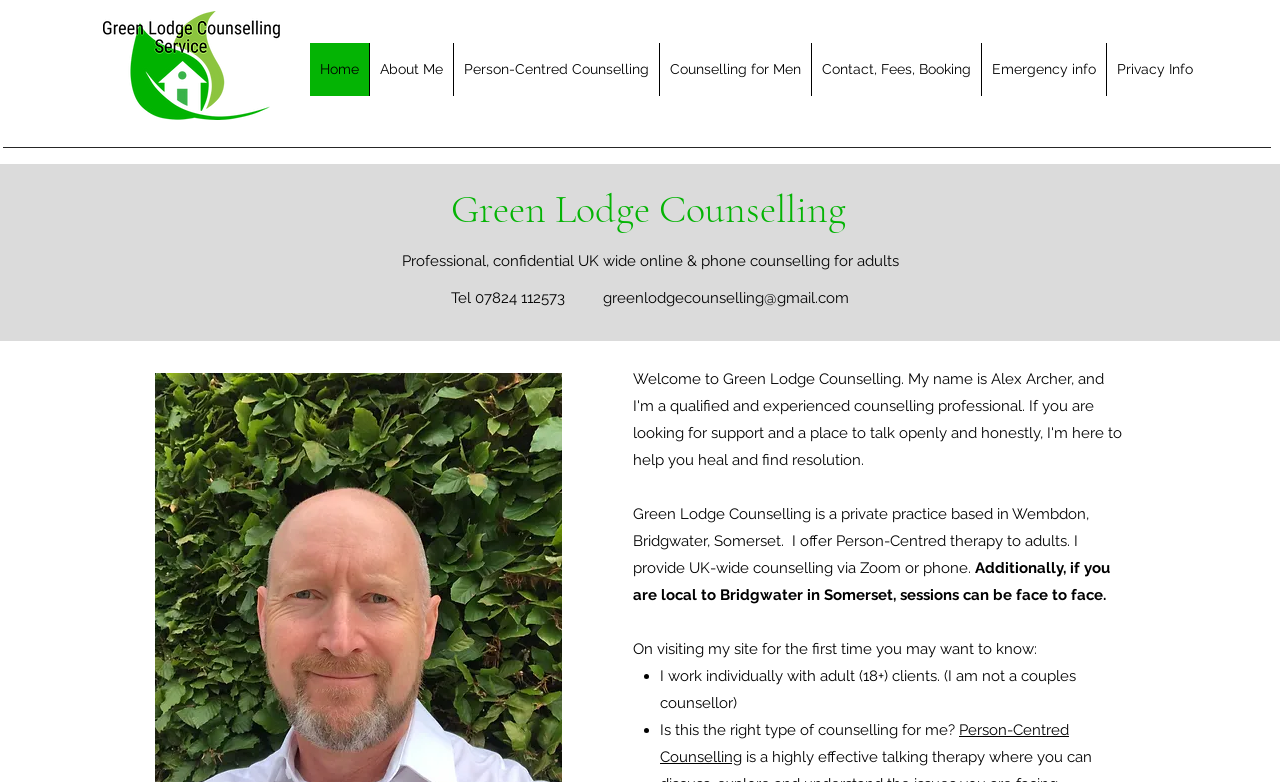Given the content of the image, can you provide a detailed answer to the question?
What type of therapy is offered?

The webpage mentions 'Person-Centred therapy' in the heading and also in the link 'Person-Centred Counselling', indicating that this type of therapy is offered by Green Lodge Counselling.